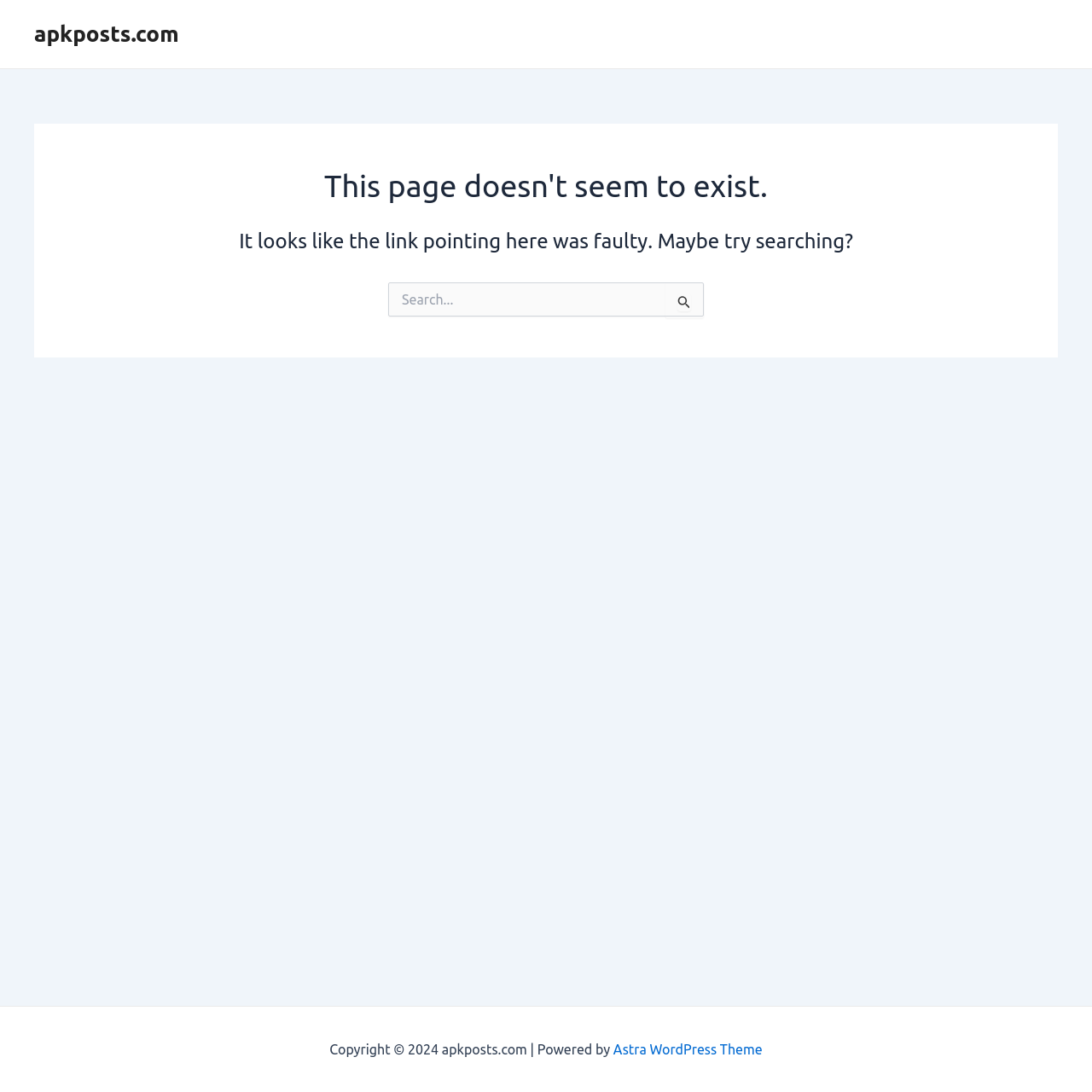Give a detailed account of the webpage.

The webpage is a "Page not found" error page from apkposts.com. At the top left, there is a link to the website's homepage, "apkposts.com". Below it, there is a header section that spans almost the entire width of the page, containing a heading that reads "This page doesn't seem to exist." 

Below the header, there is another heading that says "It looks like the link pointing here was faulty. Maybe try searching?" This heading is positioned near the top center of the page. 

To the right of the second heading, there is a search bar with a label "Search for:" and a search box where users can input their queries. The search box is accompanied by two buttons: a "Search Submit" button with a small icon, and a "Search" button. The search bar is positioned roughly in the top half of the page.

At the very bottom of the page, there is a footer section that spans the entire width of the page. It contains a copyright notice that reads "Copyright © 2024 apkposts.com | Powered by" followed by a link to "Astra WordPress Theme".